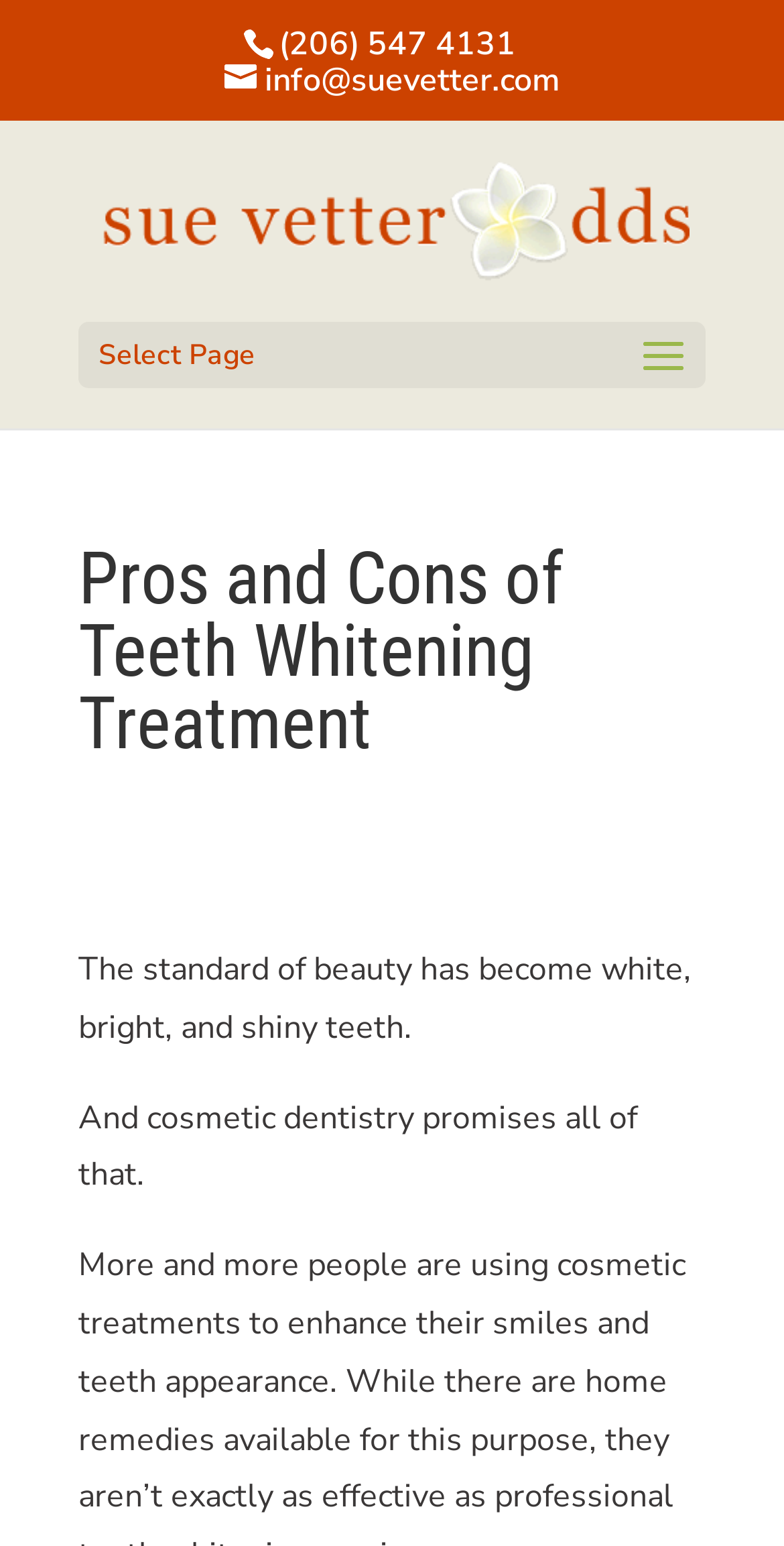What is the location of the dentist?
Look at the image and respond to the question as thoroughly as possible.

I found the location of the dentist by looking at the link element with the text 'Seattle dentist near Wallingford, Gasworks Park | Sue Vetter DDS' which is located at the top of the page.